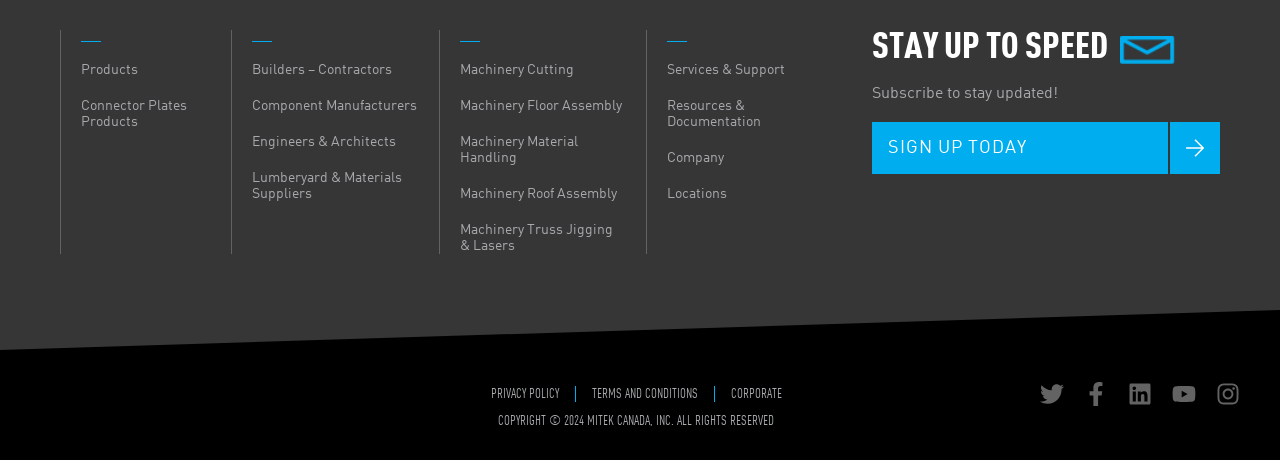What is the copyright year mentioned at the bottom of the webpage?
From the screenshot, provide a brief answer in one word or phrase.

2024